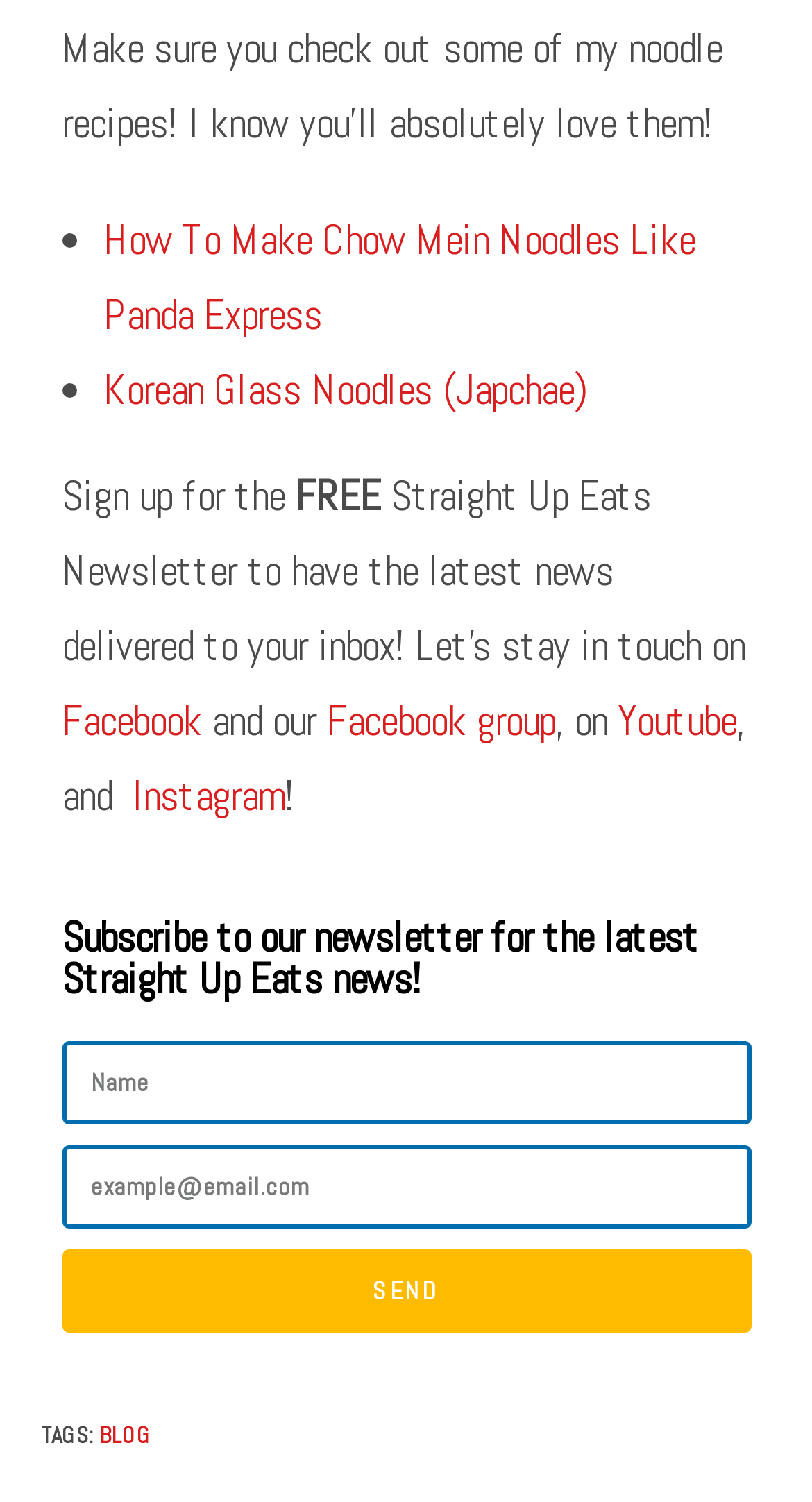Please find the bounding box coordinates of the element's region to be clicked to carry out this instruction: "Enter your email address".

[0.076, 0.763, 0.924, 0.818]